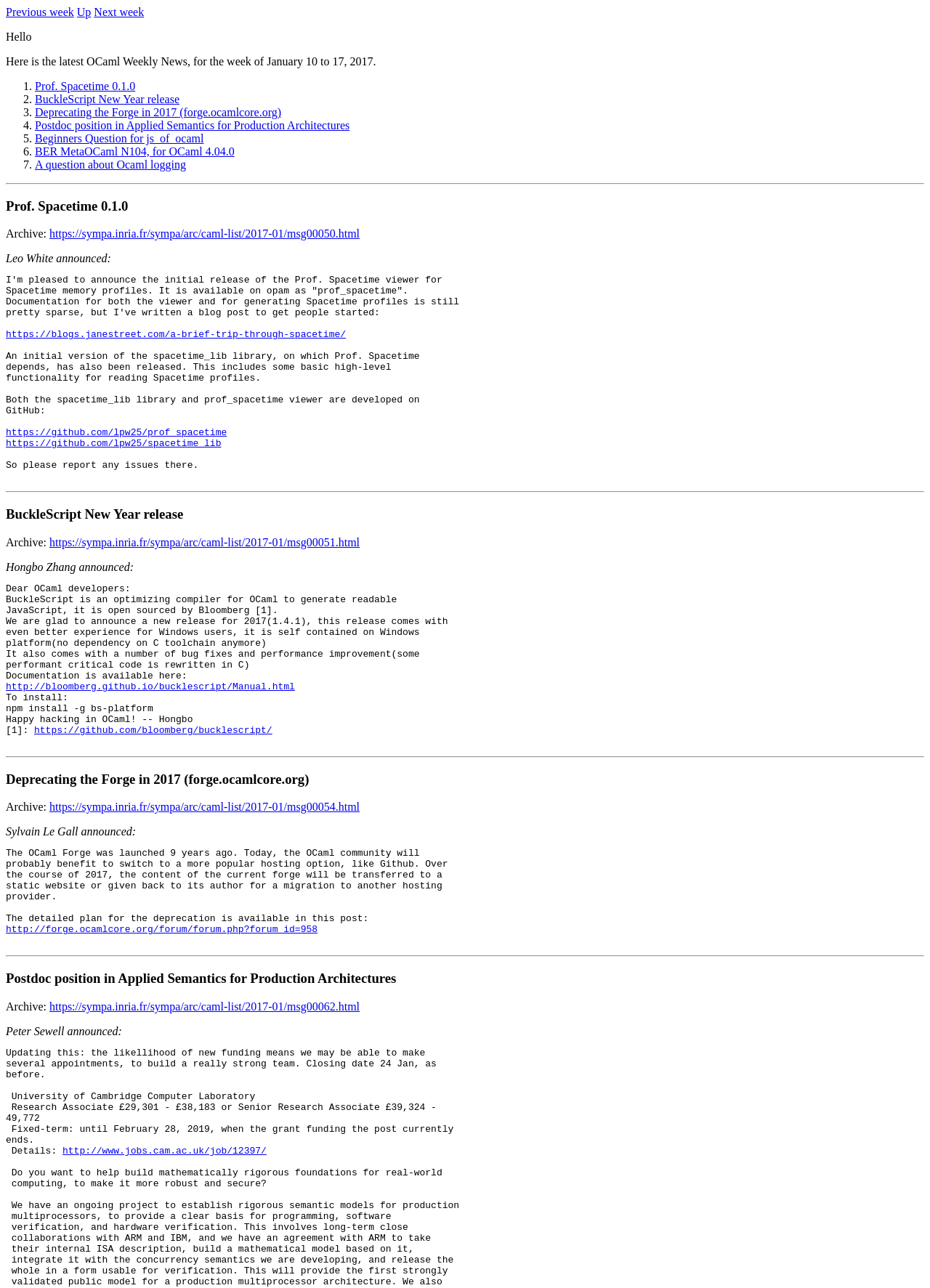Give a succinct answer to this question in a single word or phrase: 
What is the URL of the archive link for the 'Deprecating the Forge in 2017' article?

https://sympa.inria.fr/sympa/arc/caml-list/2017-01/msg00054.html